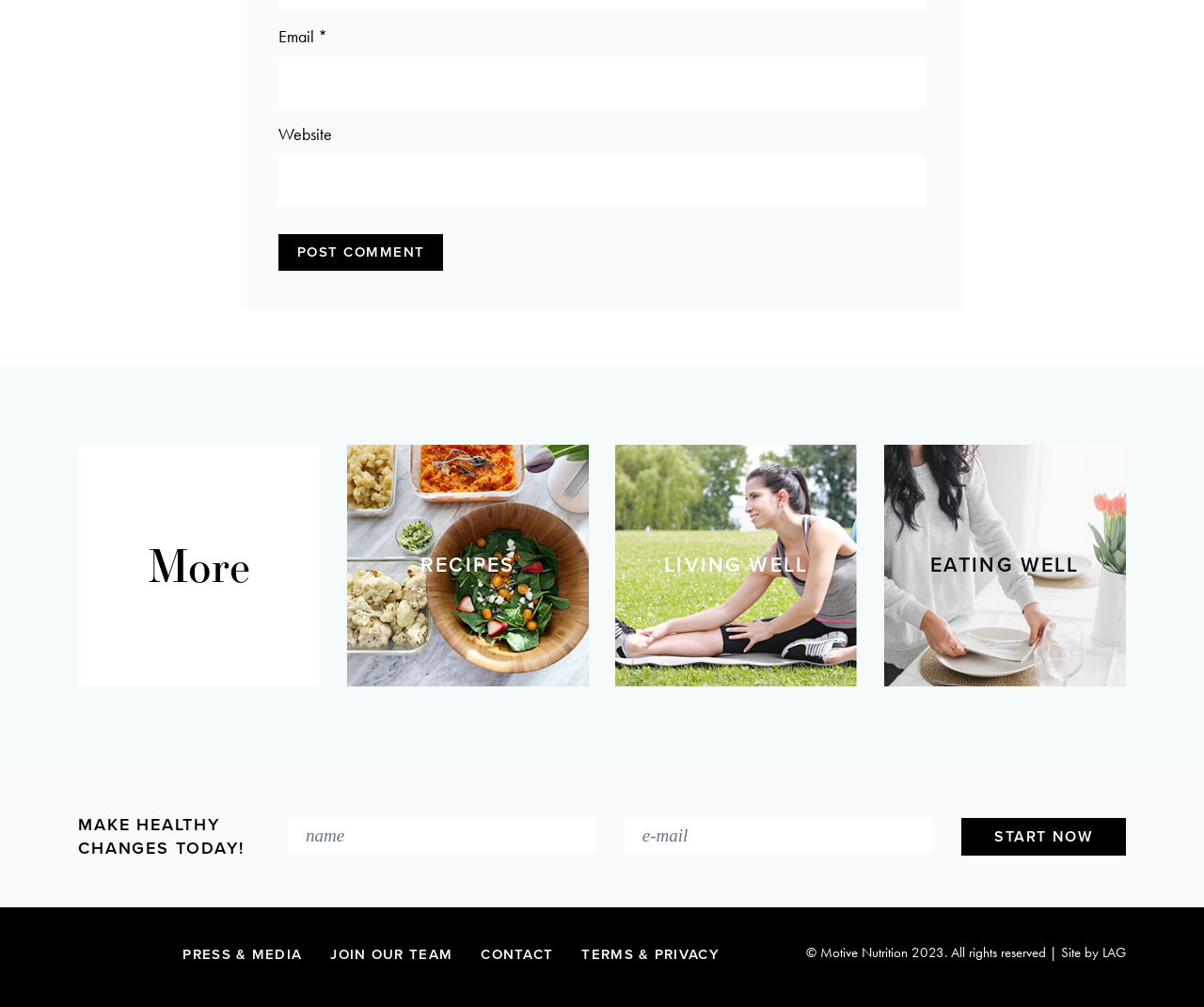Reply to the question below using a single word or brief phrase:
What is the call-to-action on the webpage?

Start Now